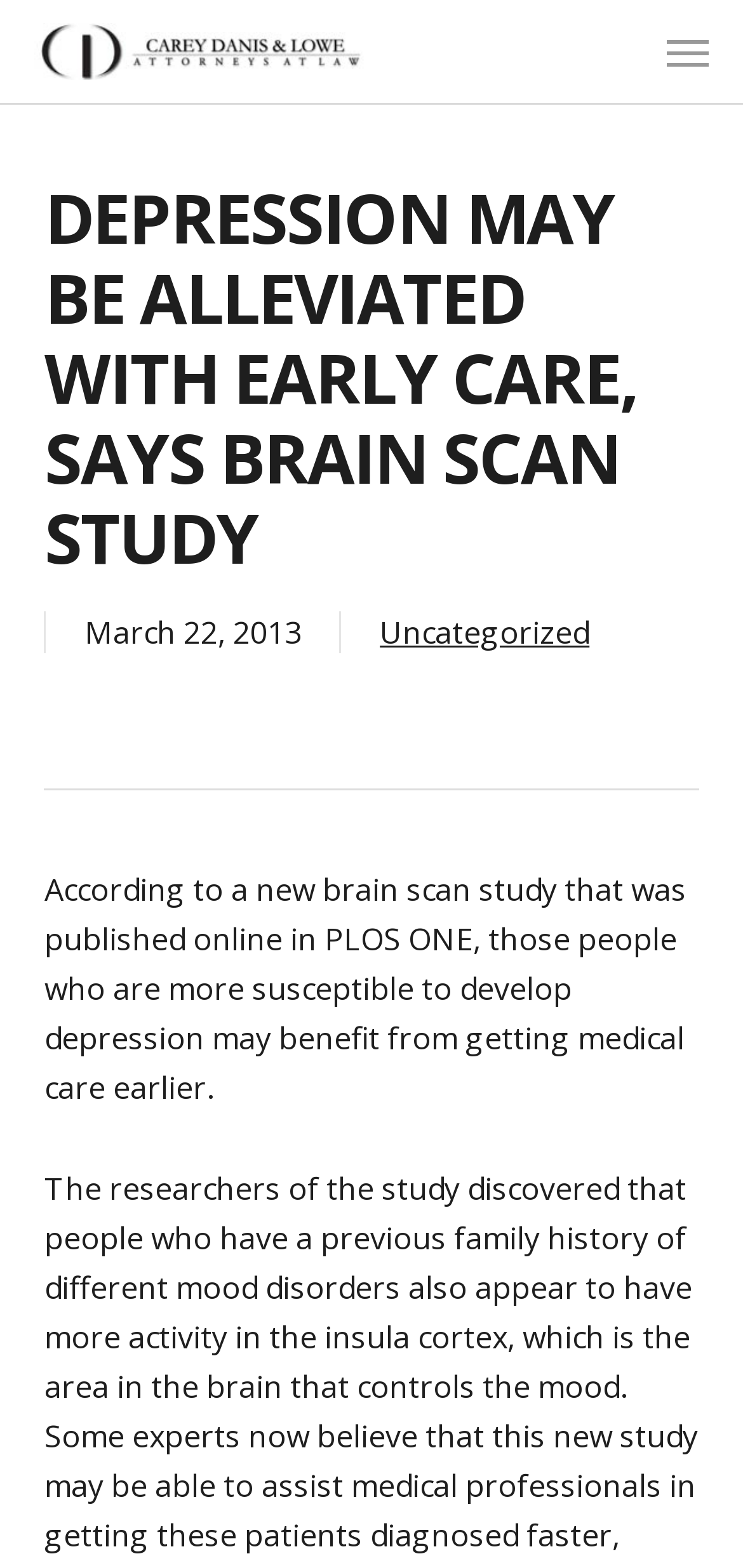Identify the main heading of the webpage and provide its text content.

DEPRESSION MAY BE ALLEVIATED WITH EARLY CARE, SAYS BRAIN SCAN STUDY